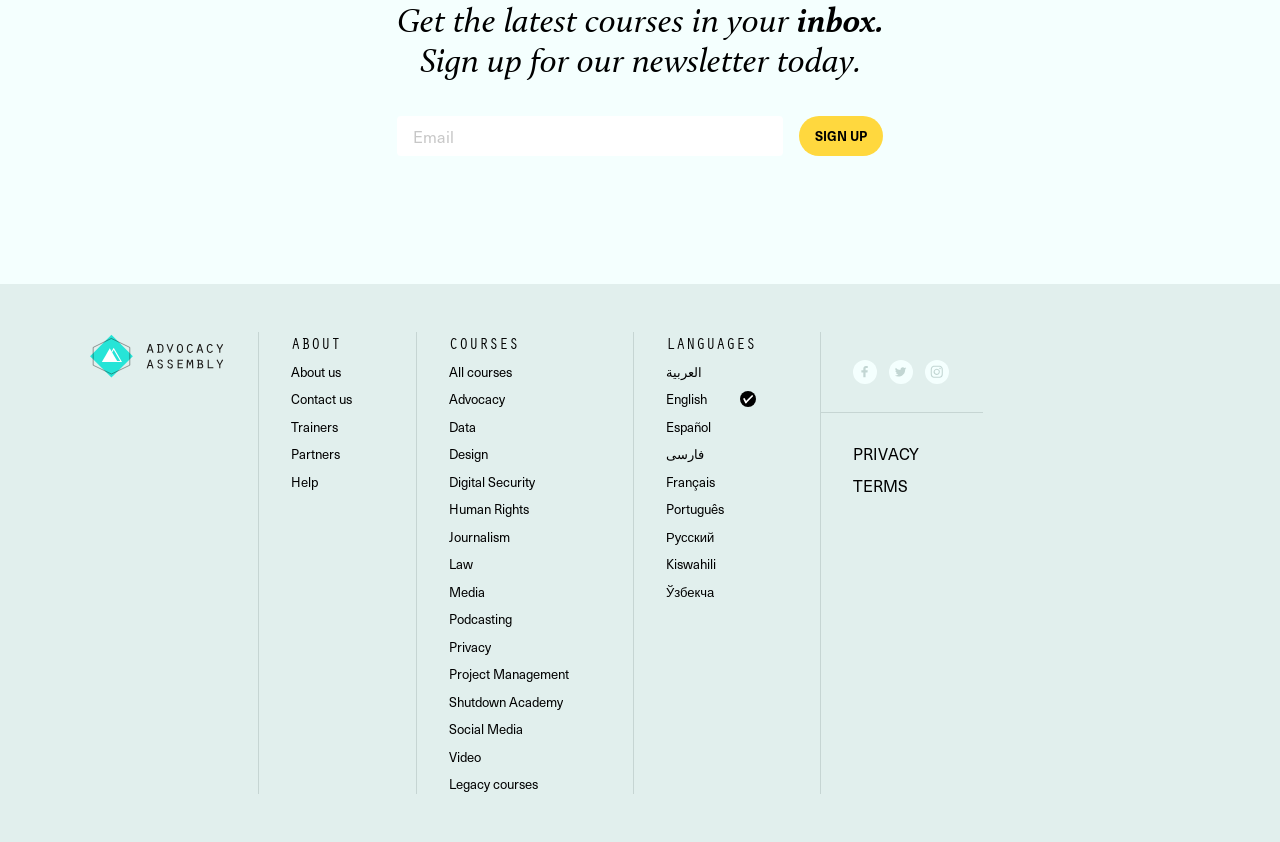Pinpoint the bounding box coordinates of the element you need to click to execute the following instruction: "Switch to English language". The bounding box should be represented by four float numbers between 0 and 1, in the format [left, top, right, bottom].

[0.52, 0.462, 0.552, 0.485]